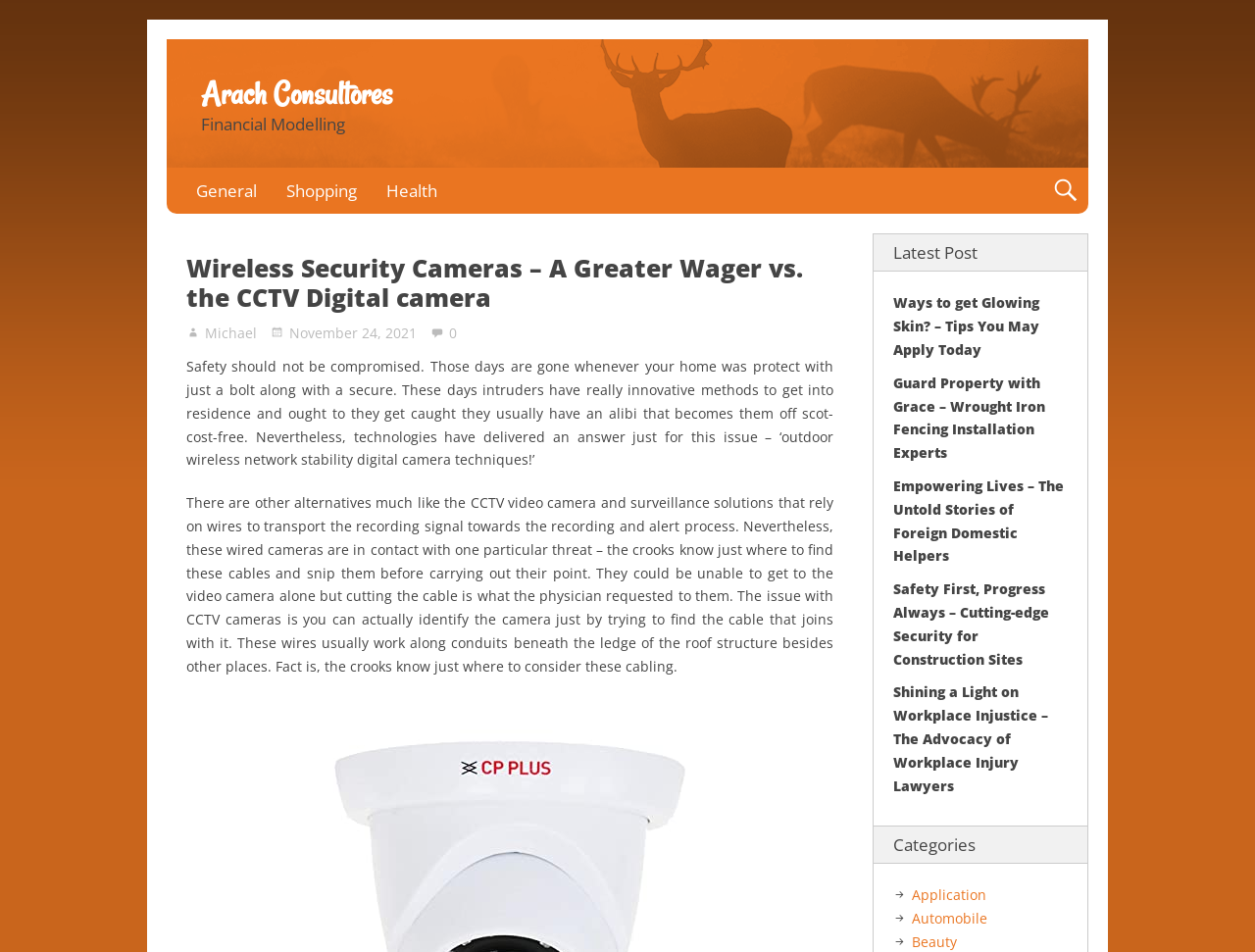Answer with a single word or phrase: 
What is the alternative to wireless security cameras mentioned in the article?

CCTV cameras